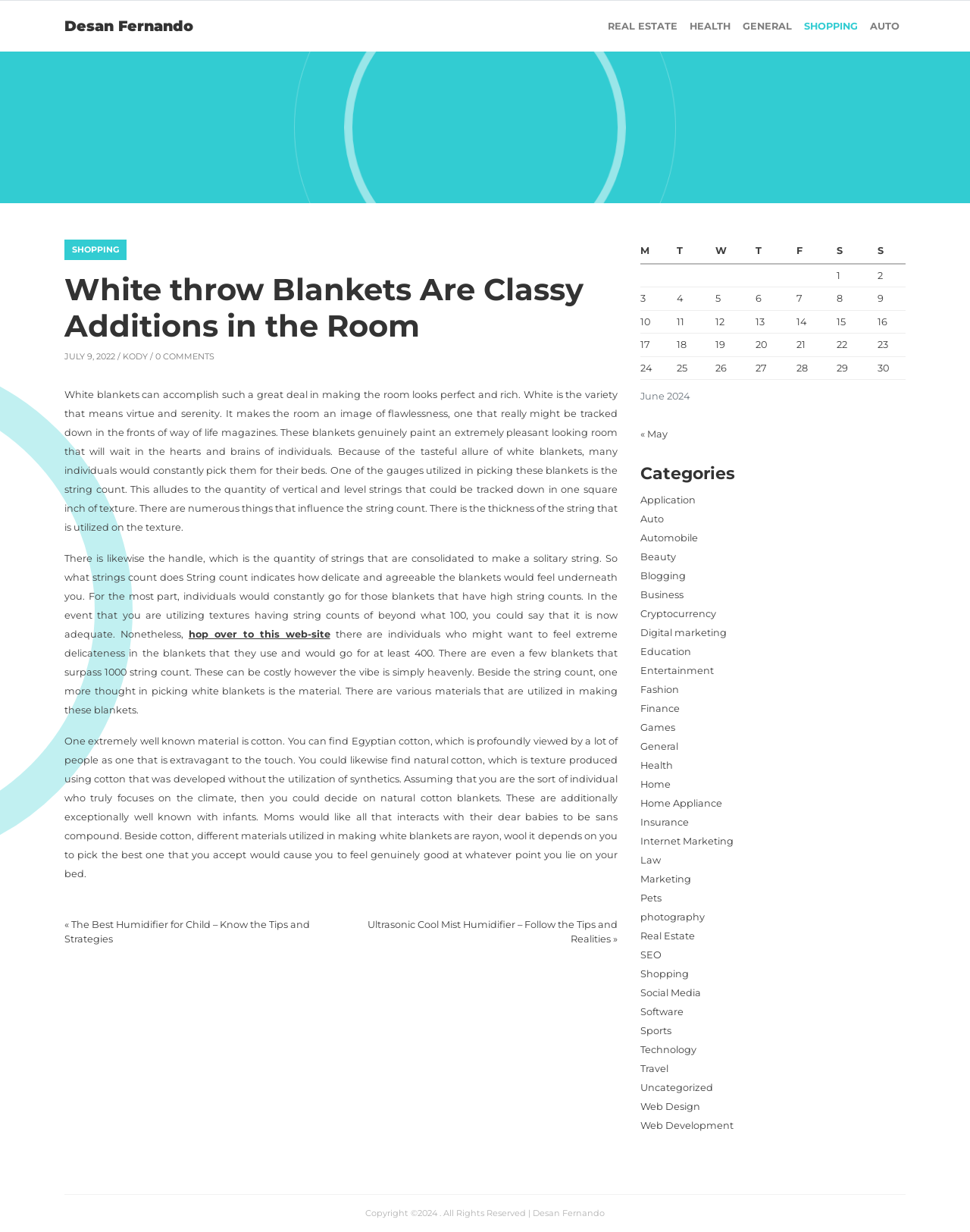What is the date of the article? Examine the screenshot and reply using just one word or a brief phrase.

July 9, 2022